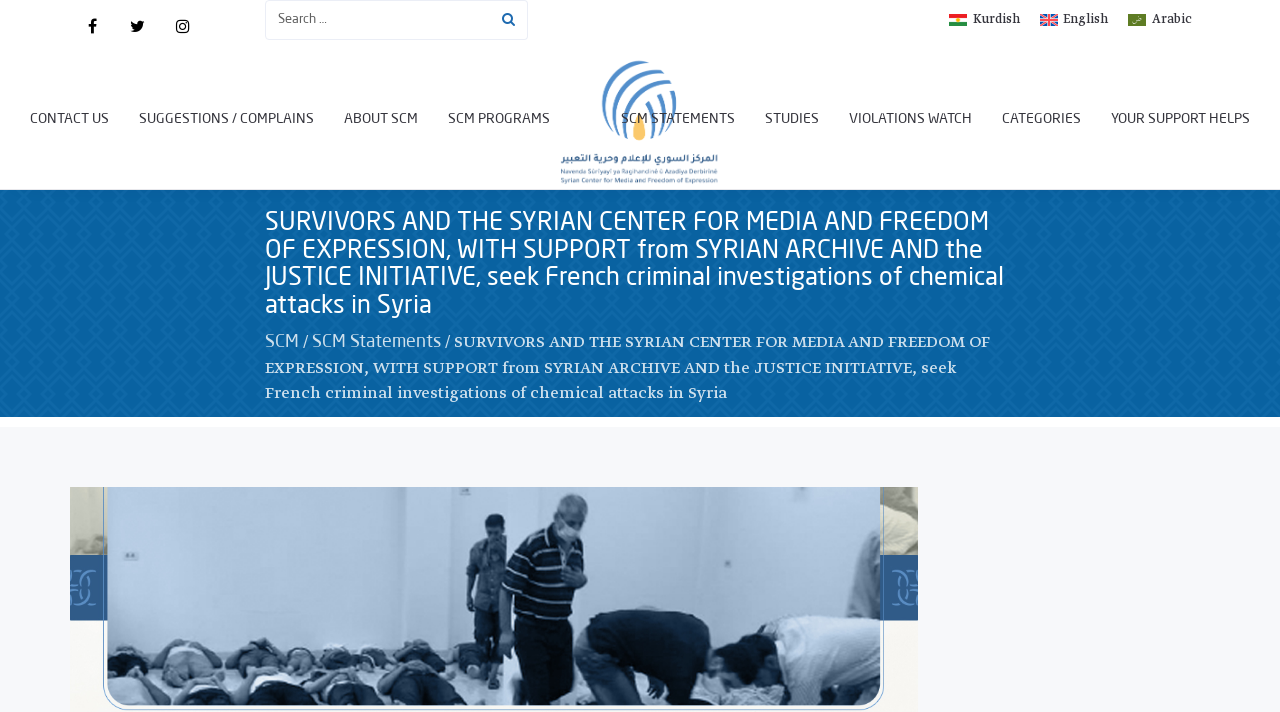Please specify the bounding box coordinates in the format (top-left x, top-left y, bottom-right x, bottom-right y), with values ranging from 0 to 1. Identify the bounding box for the UI component described as follows: SCM Statements

[0.473, 0.069, 0.586, 0.265]